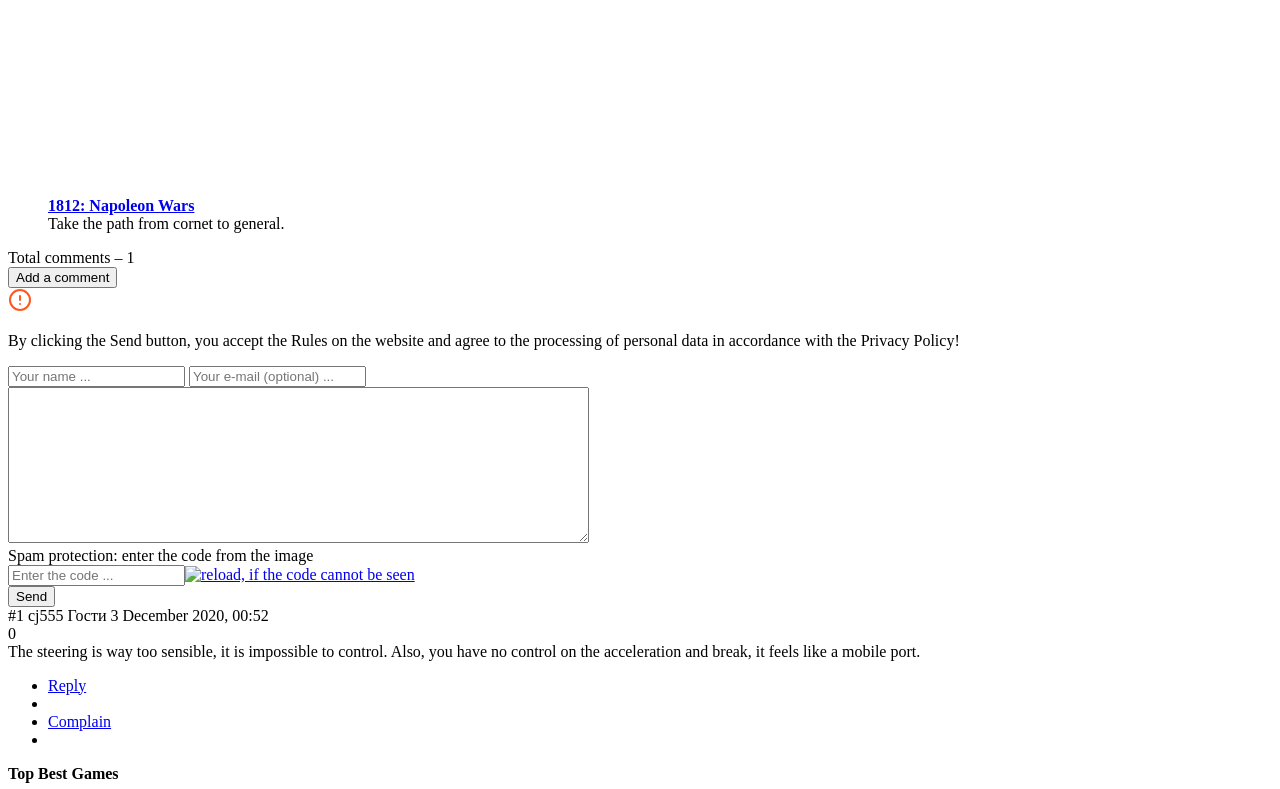Provide a one-word or short-phrase answer to the question:
What is the purpose of the image with the warning symbol?

Spam protection